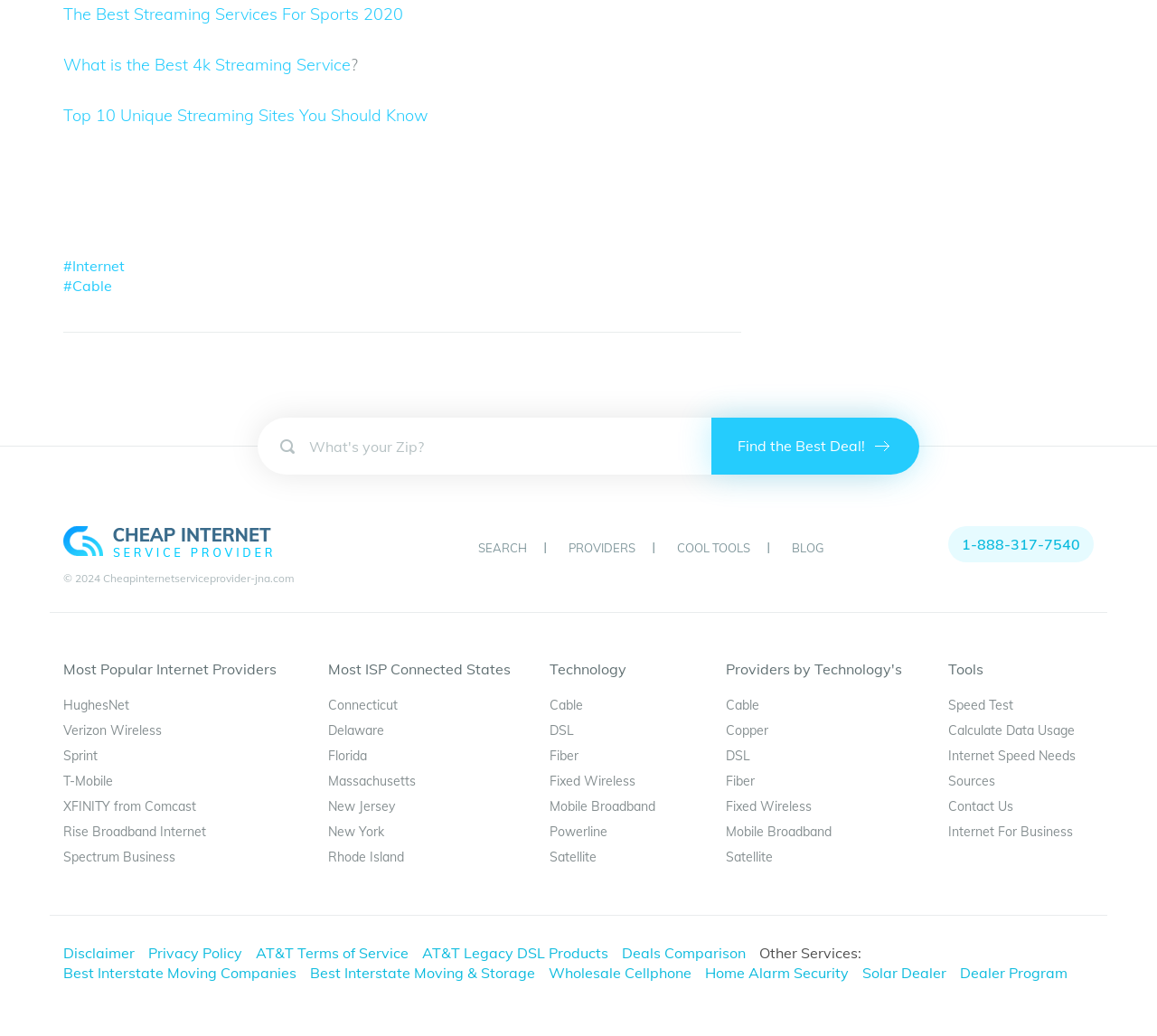Find the bounding box coordinates of the clickable region needed to perform the following instruction: "Check internet speed needs". The coordinates should be provided as four float numbers between 0 and 1, i.e., [left, top, right, bottom].

[0.819, 0.722, 0.93, 0.737]